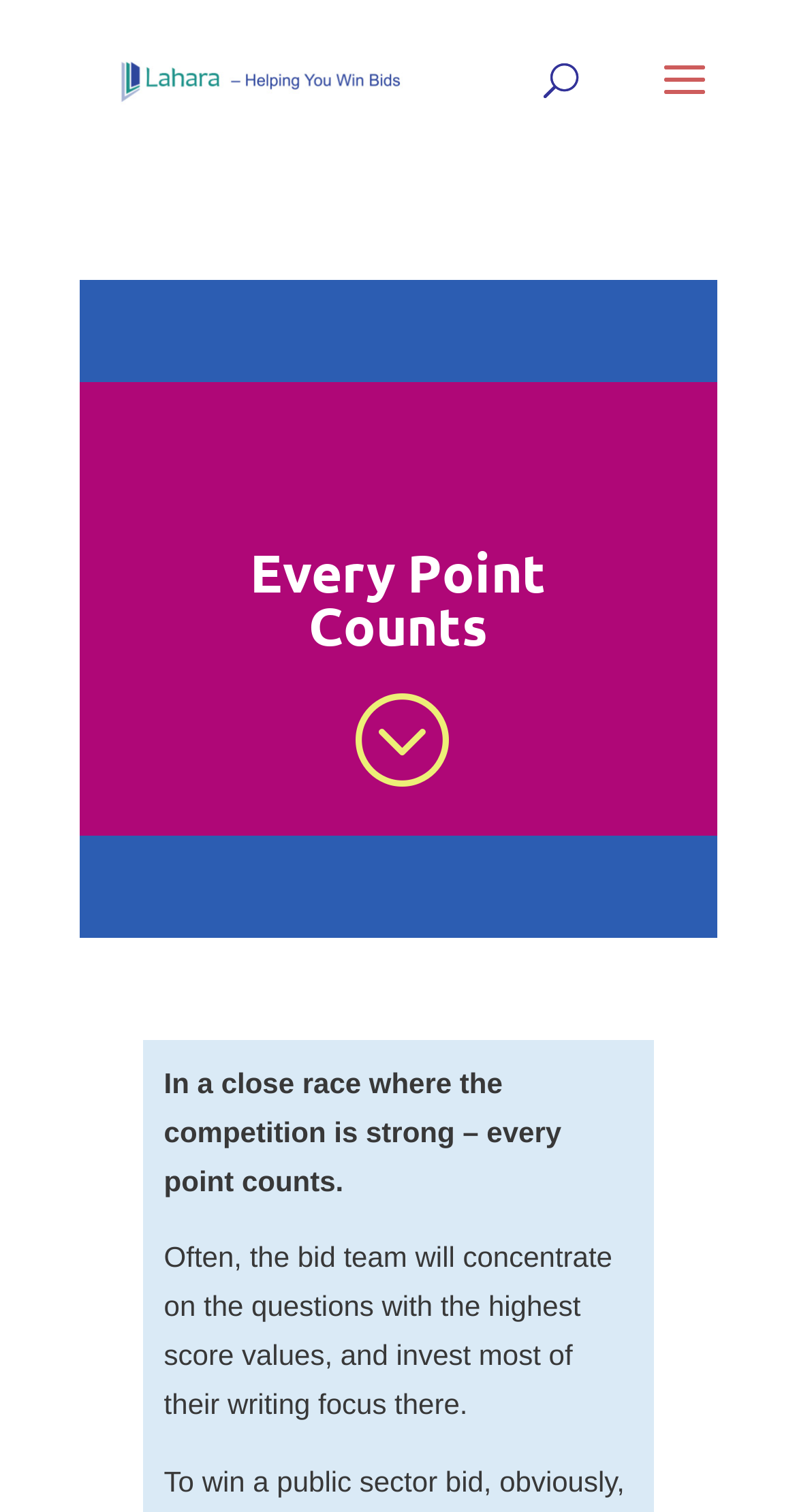Provide a one-word or one-phrase answer to the question:
What is the context of the phrase 'every point counts'?

A close race with strong competition